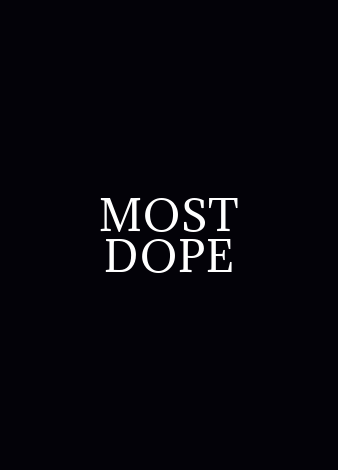Explain the image in a detailed way.

The image features a bold, minimalist design with the phrase "MOST DOPE" prominently displayed at the center. The text is rendered in an elegant, white font against a deep black background, creating a striking contrast that emphasizes the message. This visual composition draws attention to the concept of "dope," likely symbolizing top-tier or standout products, possibly in the realm of cosmetics or beauty. The clean and sophisticated aesthetic suggests a modern approach, appealing to a trend-focused audience that appreciates quality and style in their product choices.